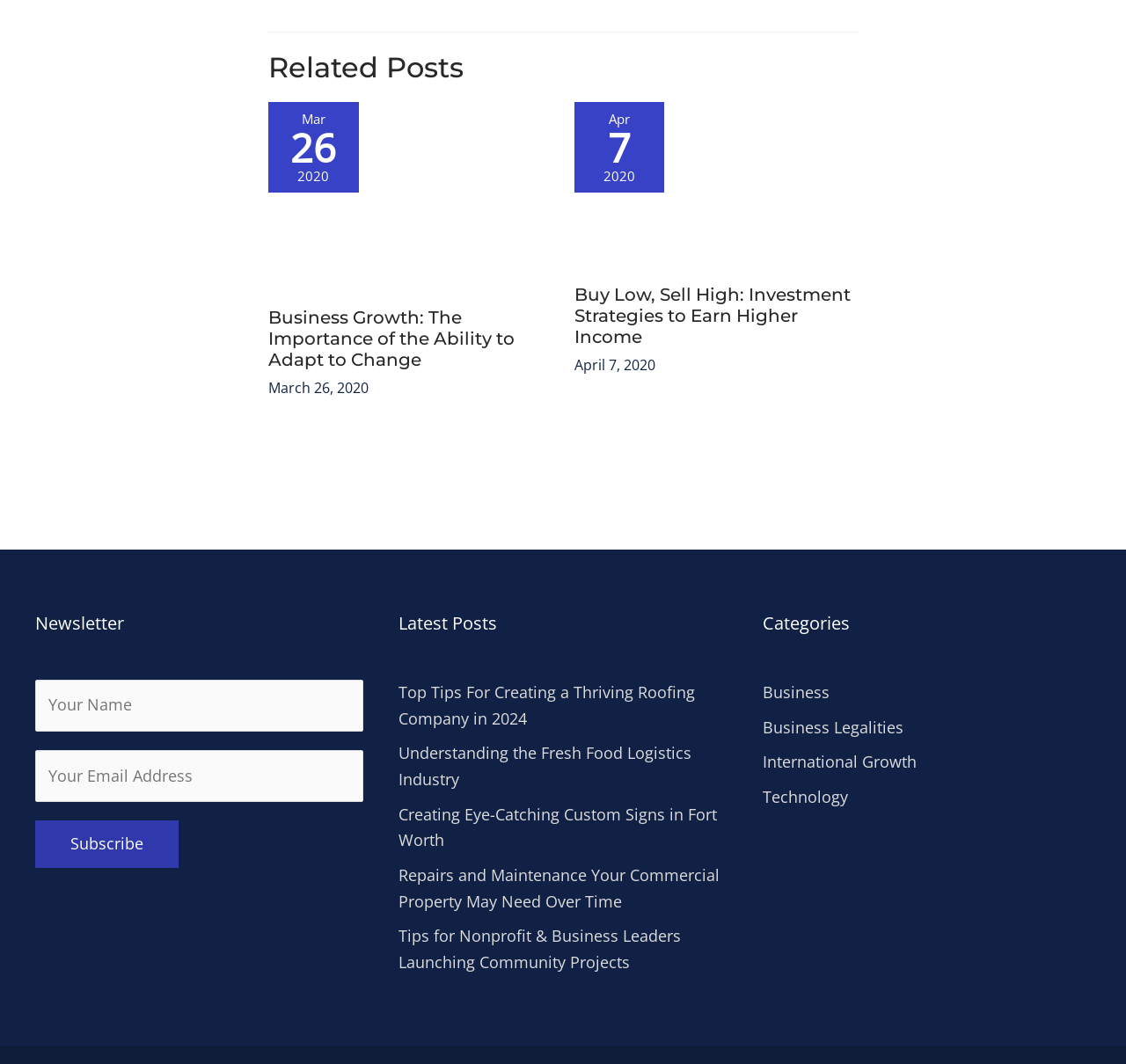Provide a one-word or short-phrase answer to the question:
What is the position of the 'Newsletter' heading?

Top-left